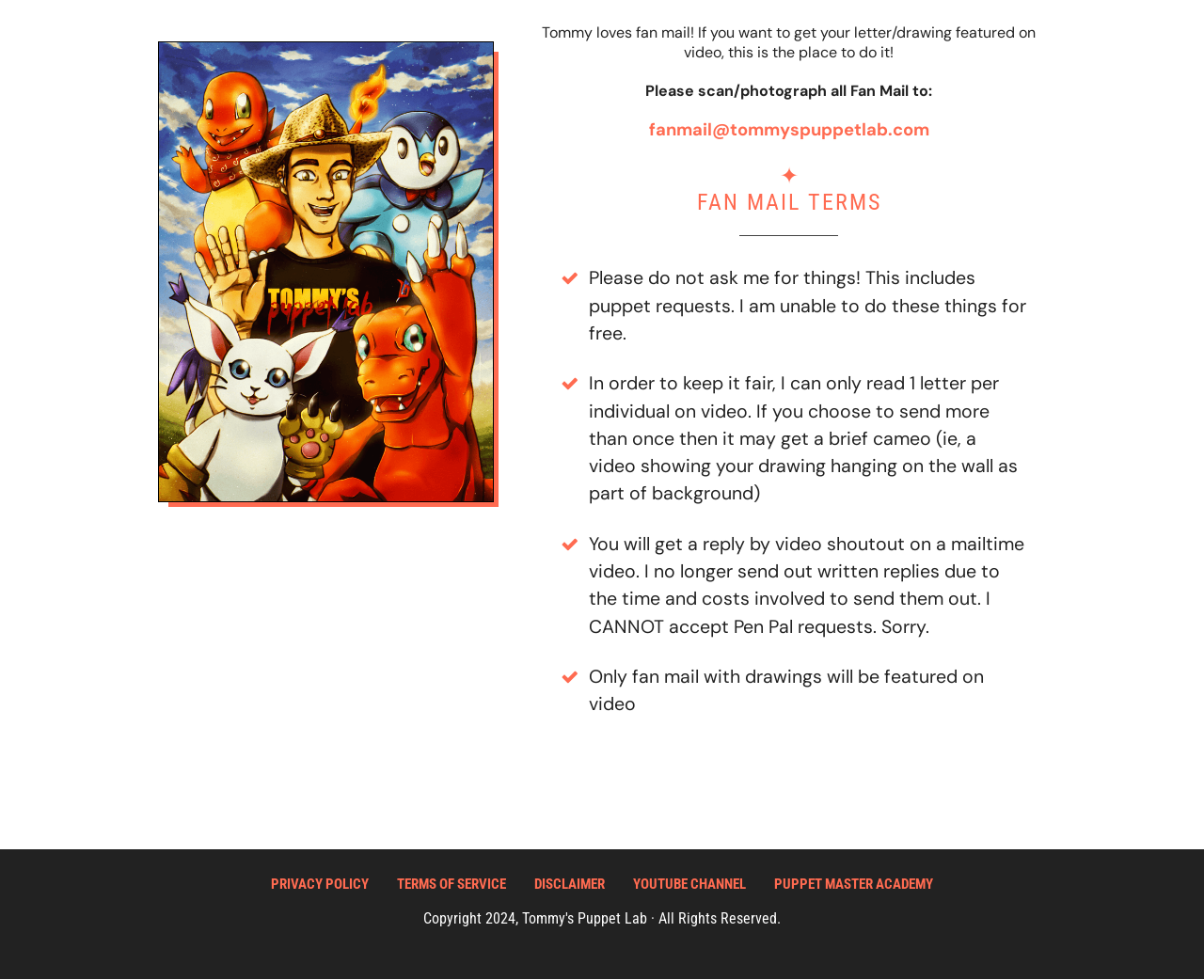Provide the bounding box coordinates of the UI element this sentence describes: "title="Tommy with puppets drawing"".

[0.132, 0.043, 0.409, 0.512]